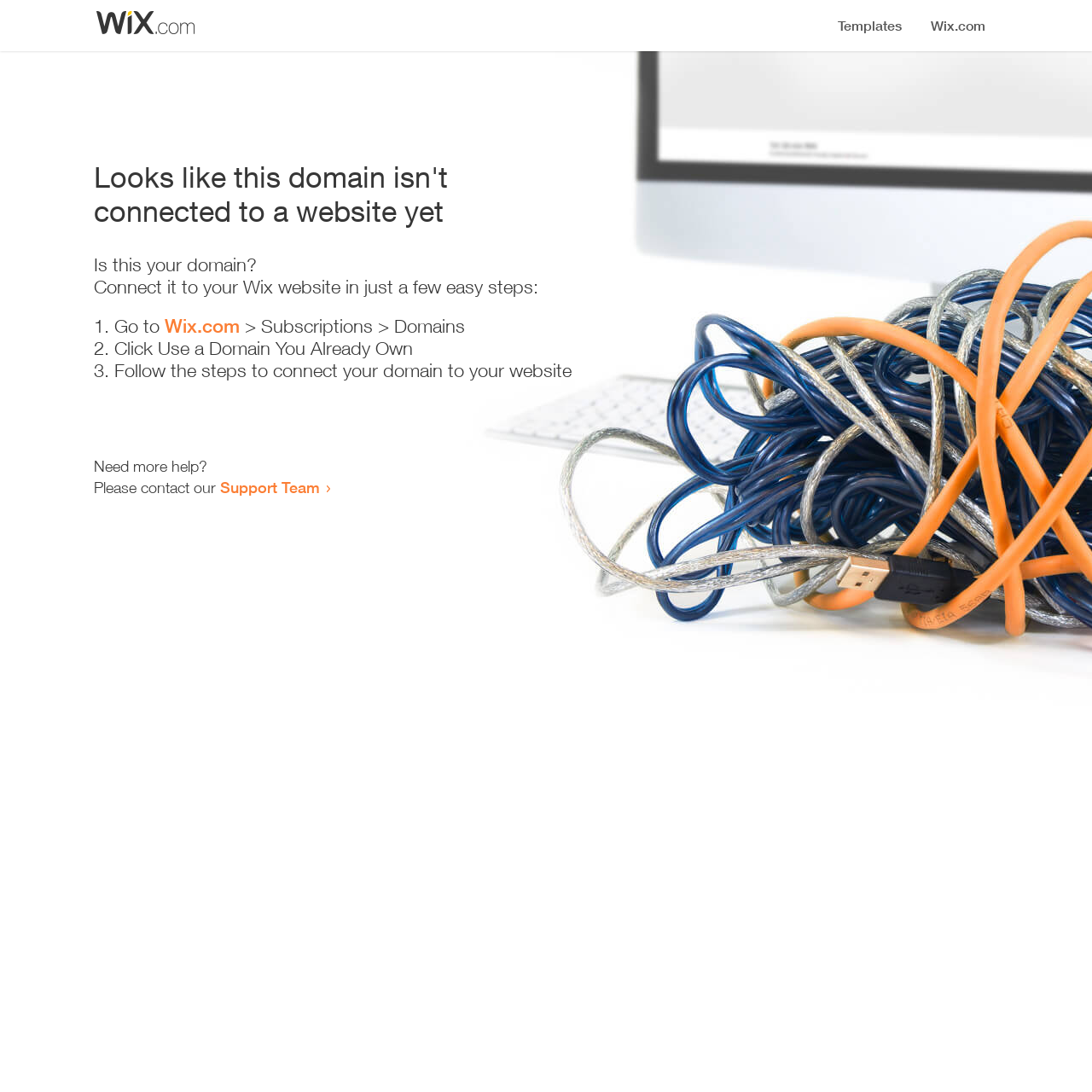Generate the text content of the main headline of the webpage.

Looks like this domain isn't
connected to a website yet